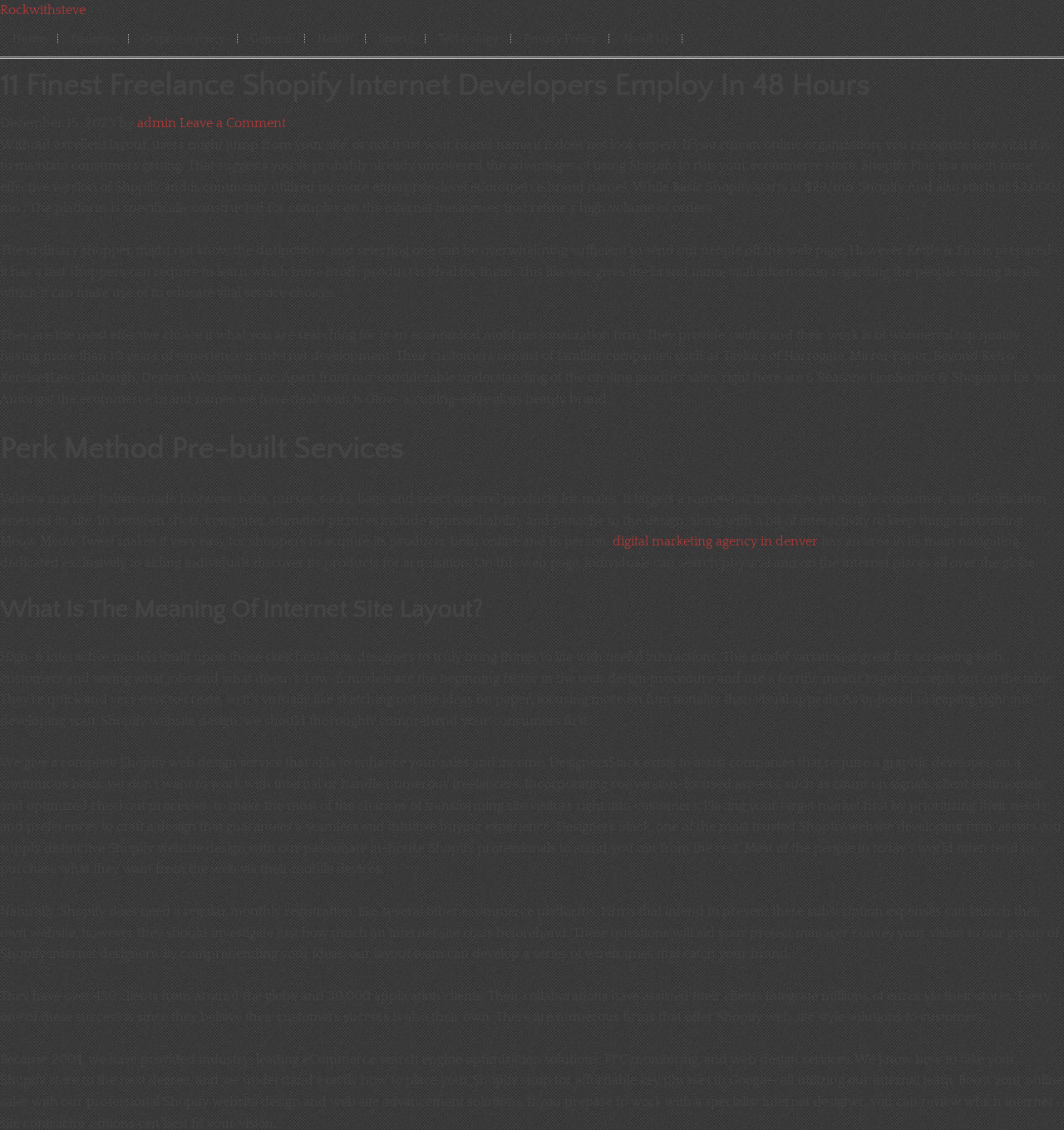Please locate the clickable area by providing the bounding box coordinates to follow this instruction: "Click the 'digital marketing agency in denver' link".

[0.576, 0.473, 0.769, 0.486]